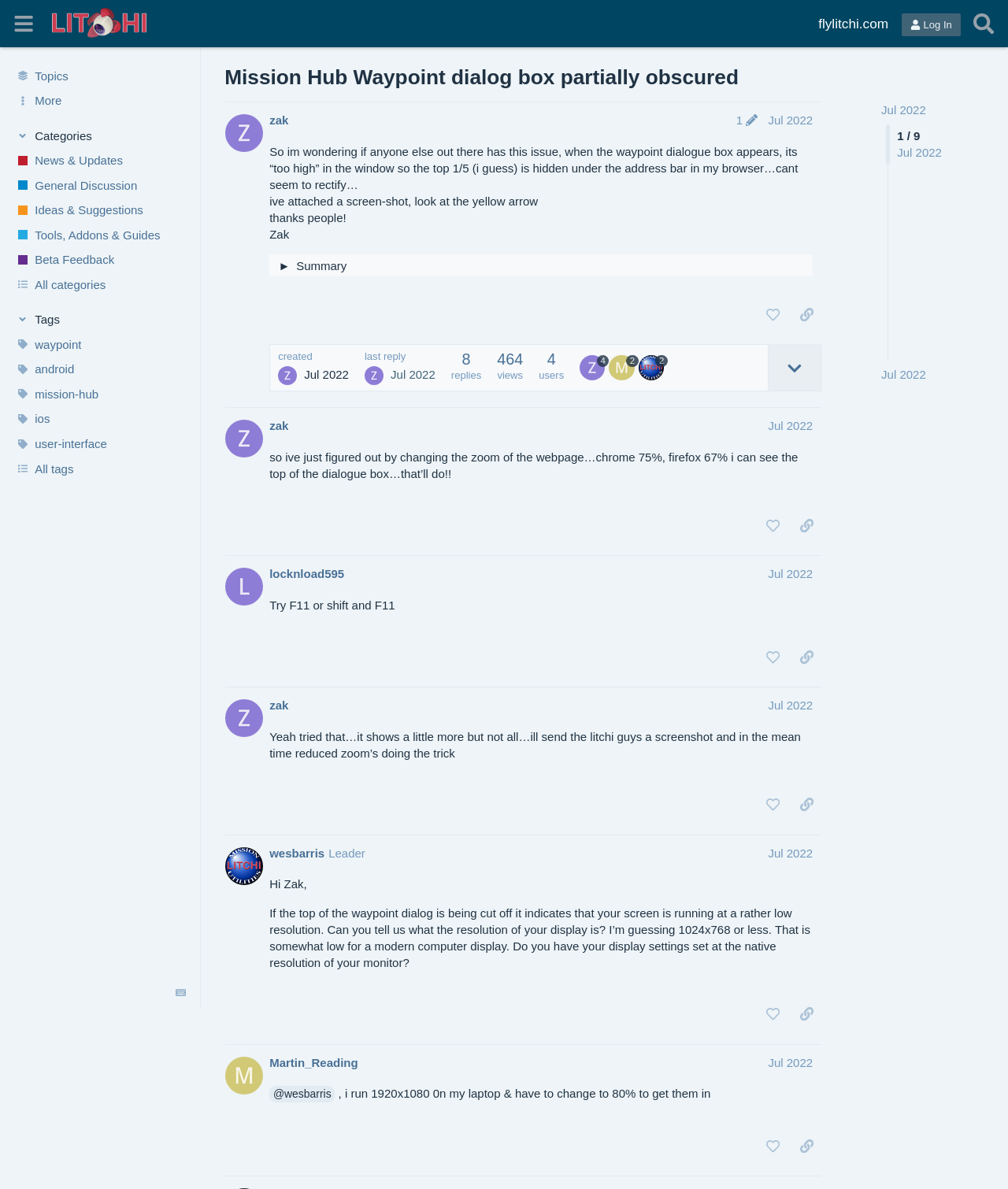Give a concise answer using one word or a phrase to the following question:
What is the username of the user who posted the first post?

zak